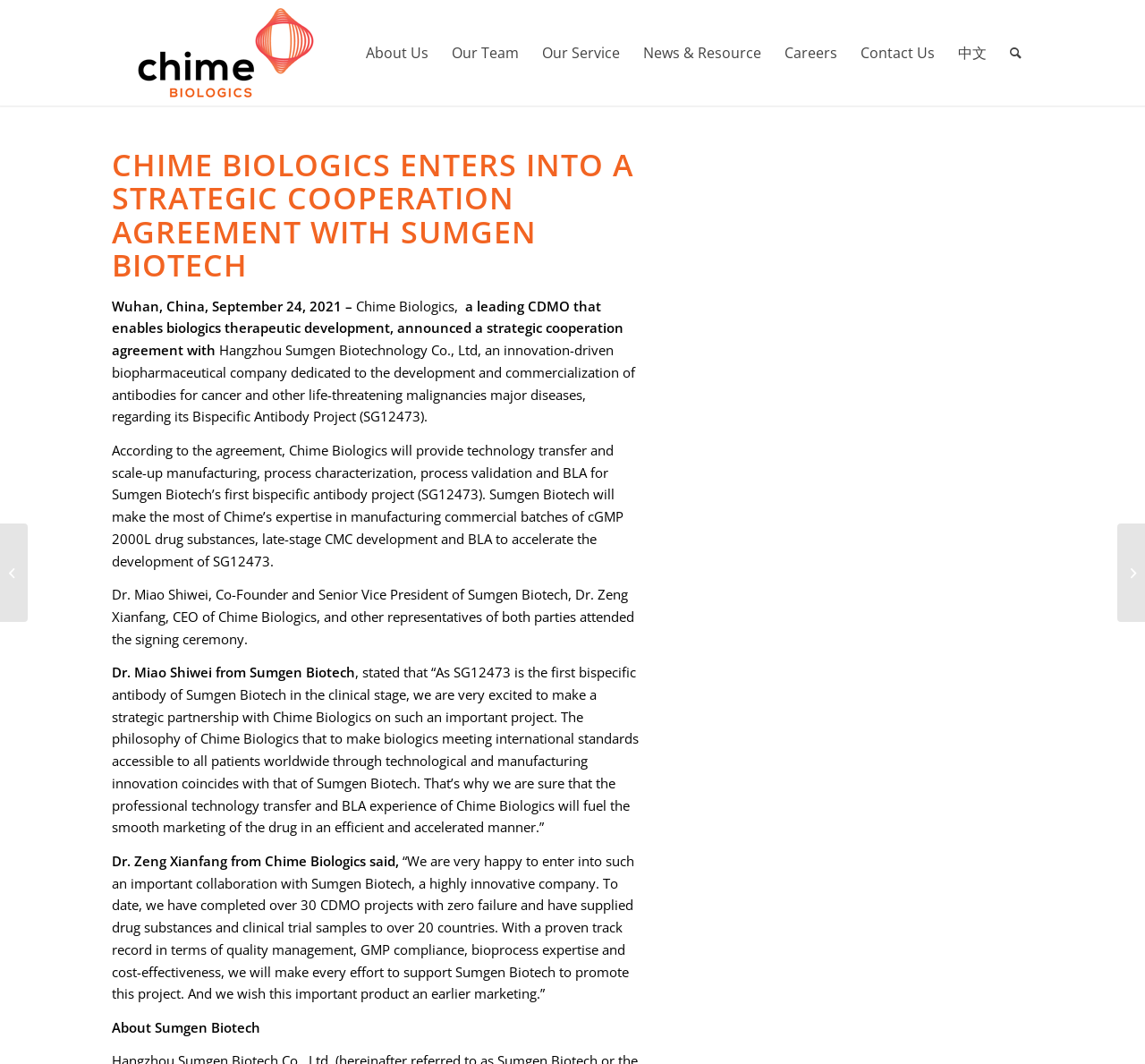What is the language of the webpage?
Refer to the screenshot and deliver a thorough answer to the question presented.

Based on the webpage content, it appears that the language of the webpage is English, although there is an option to switch to Chinese (‘中文’) in the menu.